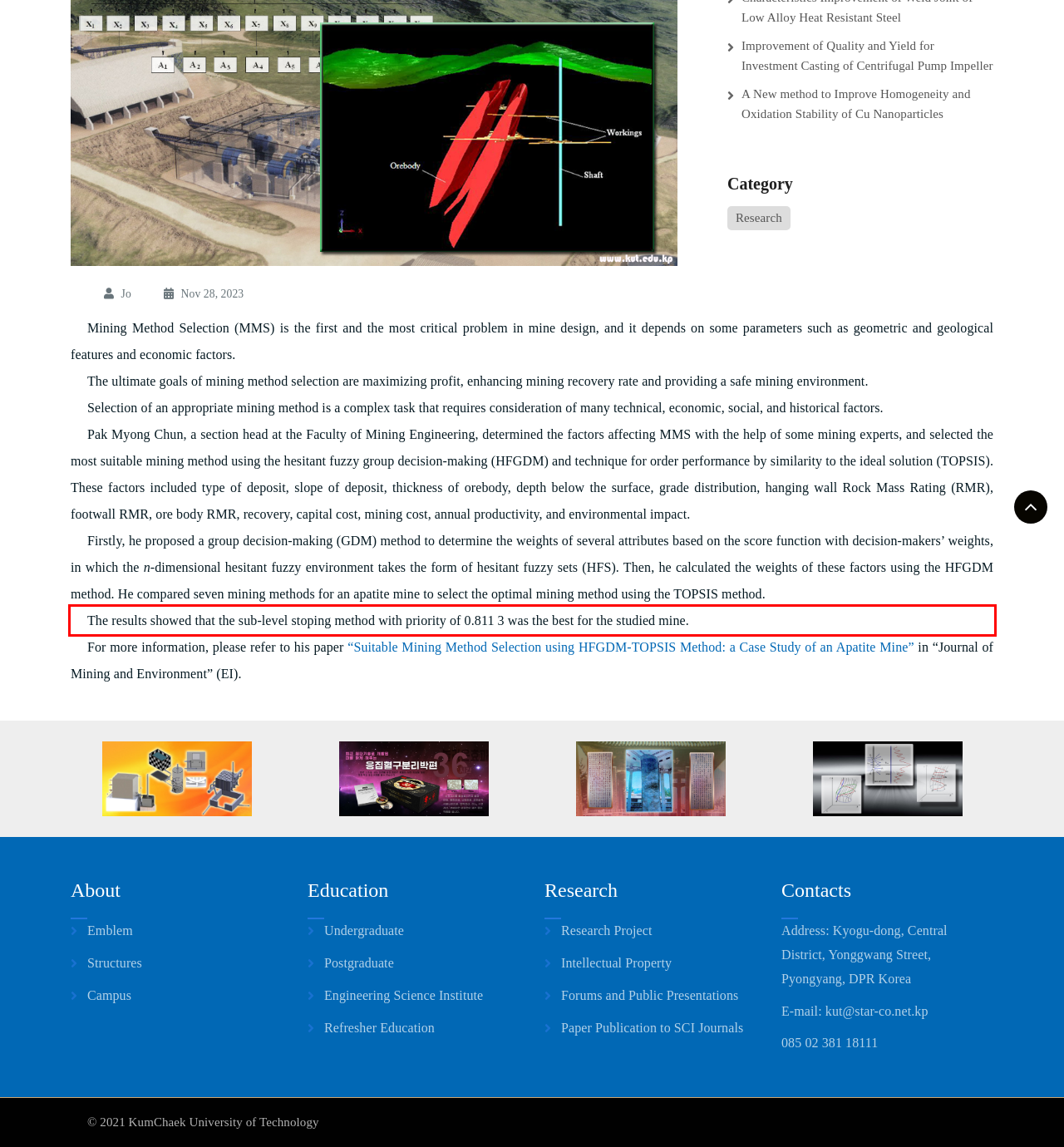Look at the screenshot of the webpage, locate the red rectangle bounding box, and generate the text content that it contains.

The results showed that the sub-level stoping method with priority of 0.811 3 was the best for the studied mine.